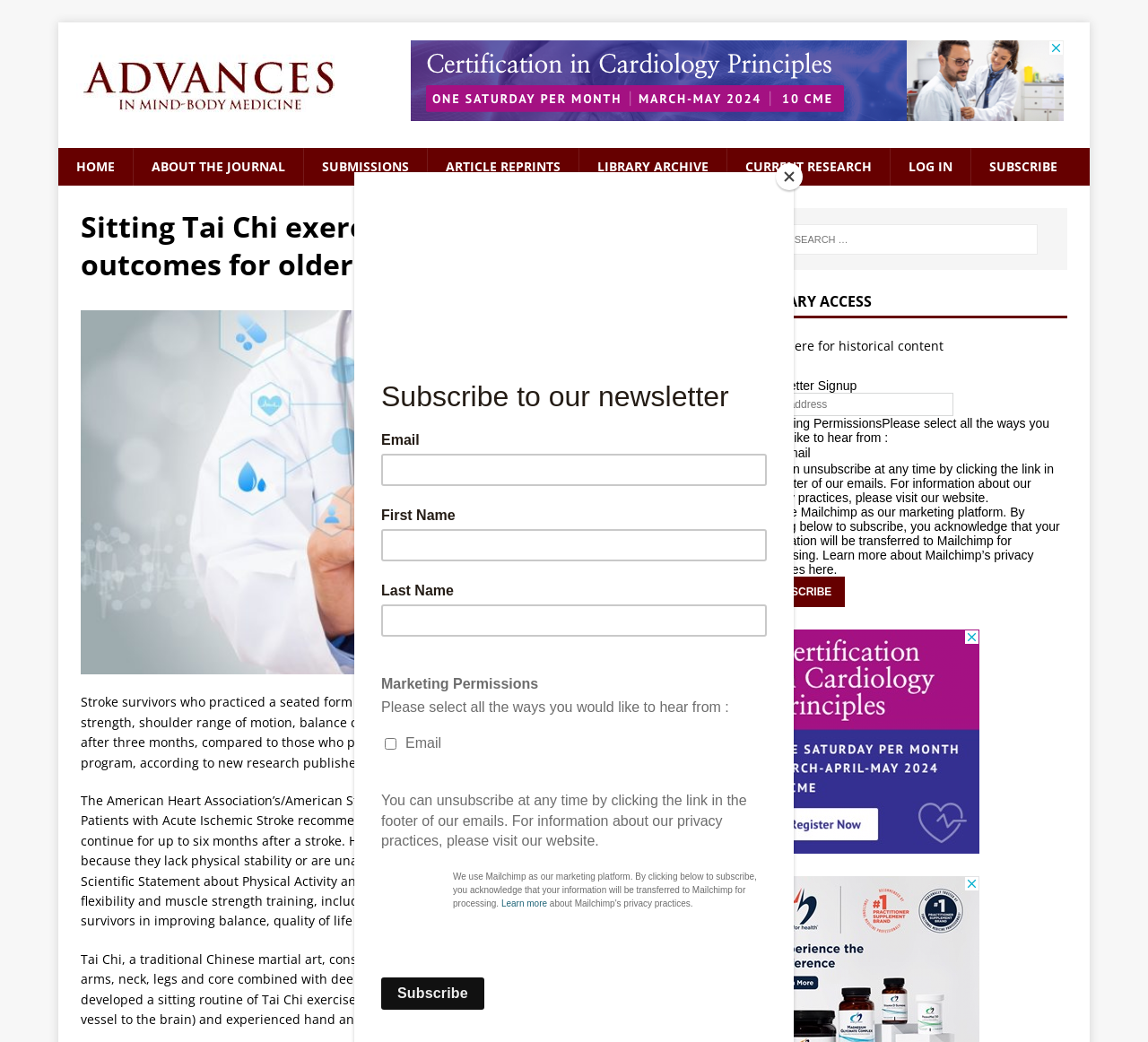Identify and extract the main heading from the webpage.

Sitting Tai Chi exercises improved recovery outcomes for older stroke survivors